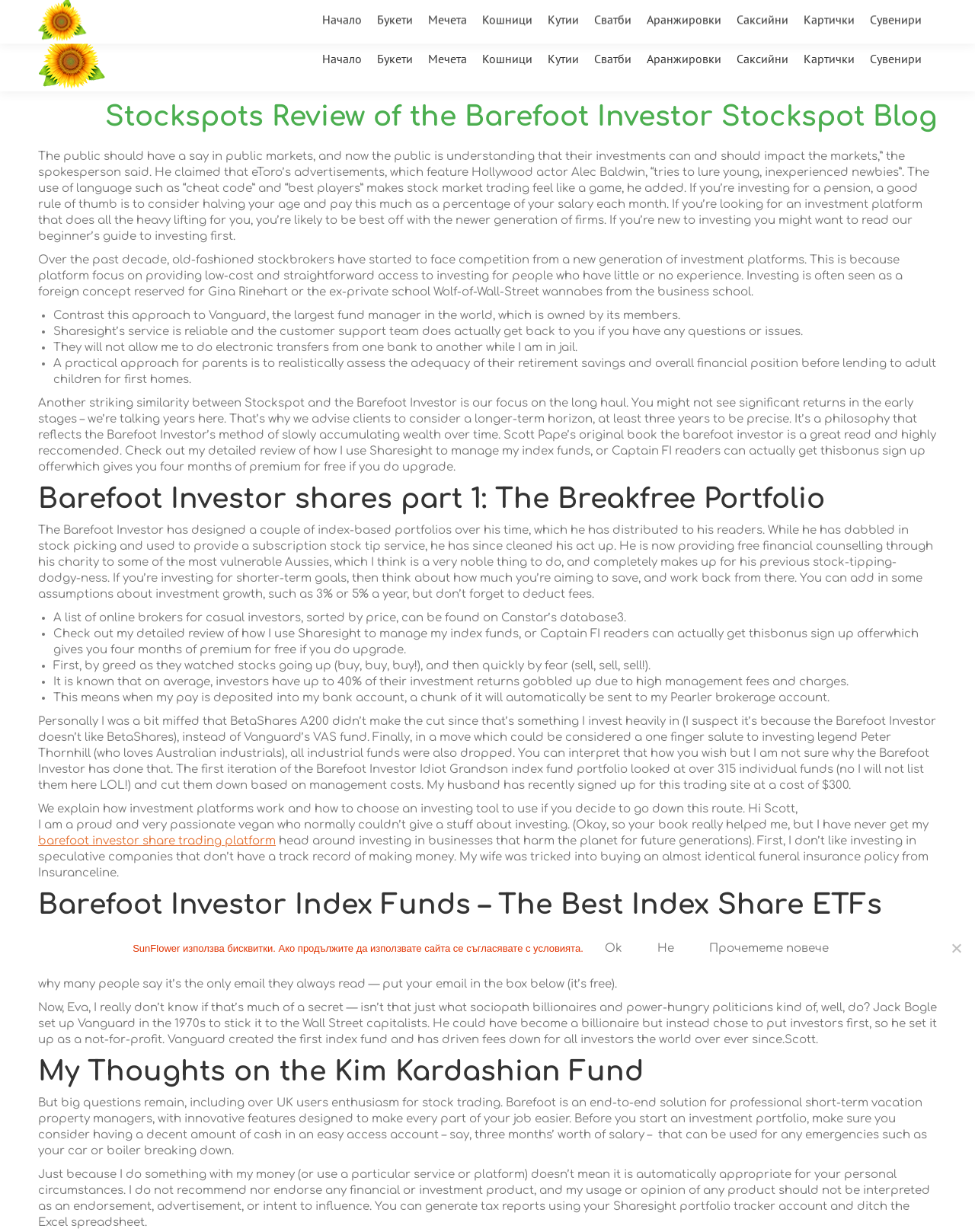Provide a comprehensive caption for the webpage.

This webpage appears to be a blog or article about investing and personal finance, specifically discussing the Barefoot Investor and Stockspot. The page is divided into several sections, with a heading at the top that reads "Stockspots Review of the Barefoot Investor Stockspot Blog".

At the top of the page, there is a navigation menu with several options, including "Начало", "Букети", "Мечета", and others. Below this, there is a search bar and a few links to other pages, including a login link and a link to a shopping cart.

The main content of the page is a long article that discusses the Barefoot Investor and Stockspot, including their investment strategies and philosophies. The article is divided into several sections, each with its own heading, and includes quotes and anecdotes from the Barefoot Investor. There are also several lists and bullet points throughout the article, highlighting key points and takeaways.

Throughout the article, there are links to other pages and resources, including a link to the Barefoot Investor's book and a link to a review of Sharesight, a investment platform. There are also several calls to action, encouraging readers to sign up for a newsletter or to start investing.

At the bottom of the page, there is a footer section with links to other pages on the site, including "За Нас", "Доставки", and "Условия". There is also a copyright notice and a statement about the use of cookies on the site.

On the right-hand side of the page, there is a sidebar with several links and a search bar. There is also a "Go to Top" button at the bottom of the page, allowing readers to quickly return to the top of the page.